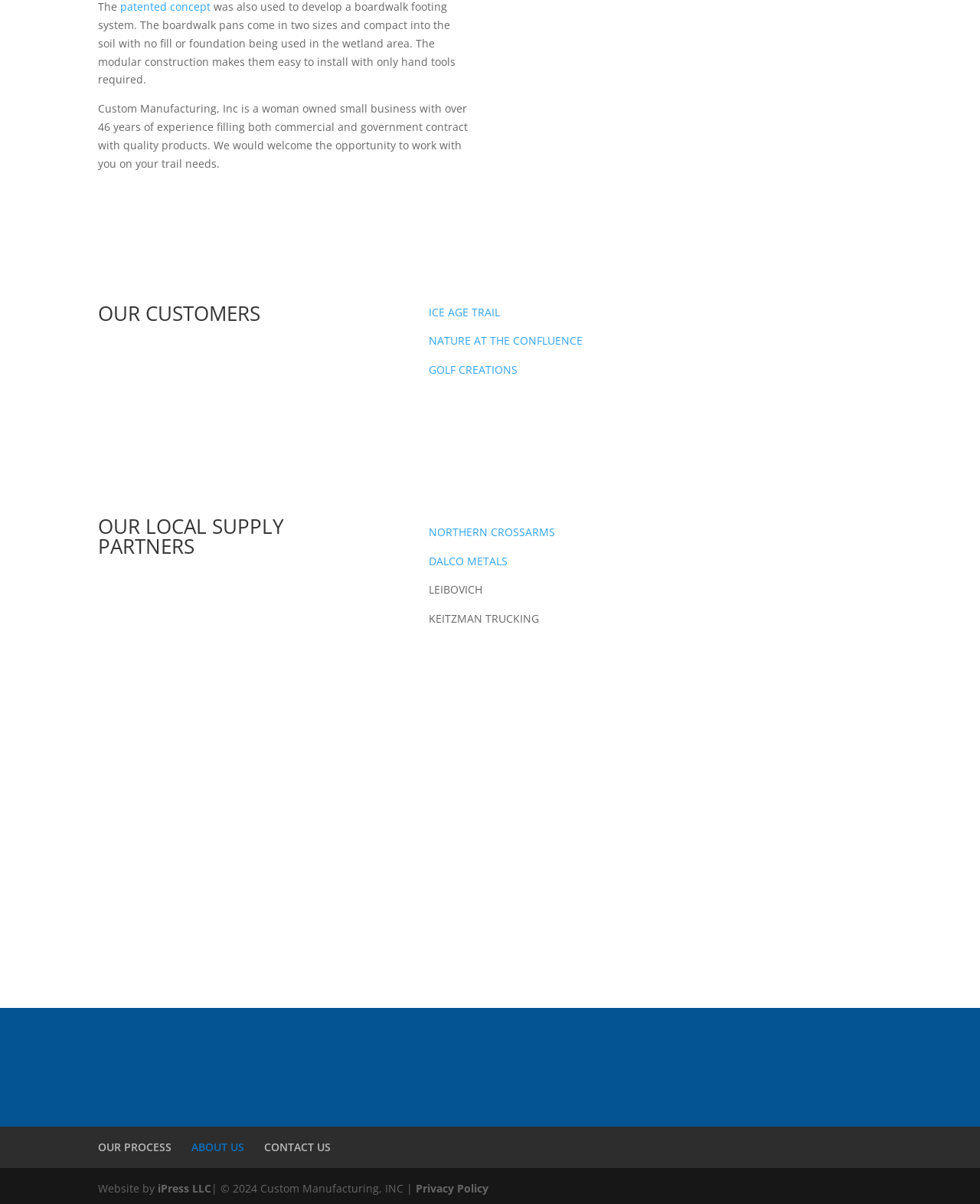Identify the bounding box coordinates of the section that should be clicked to achieve the task described: "Check the license information".

None